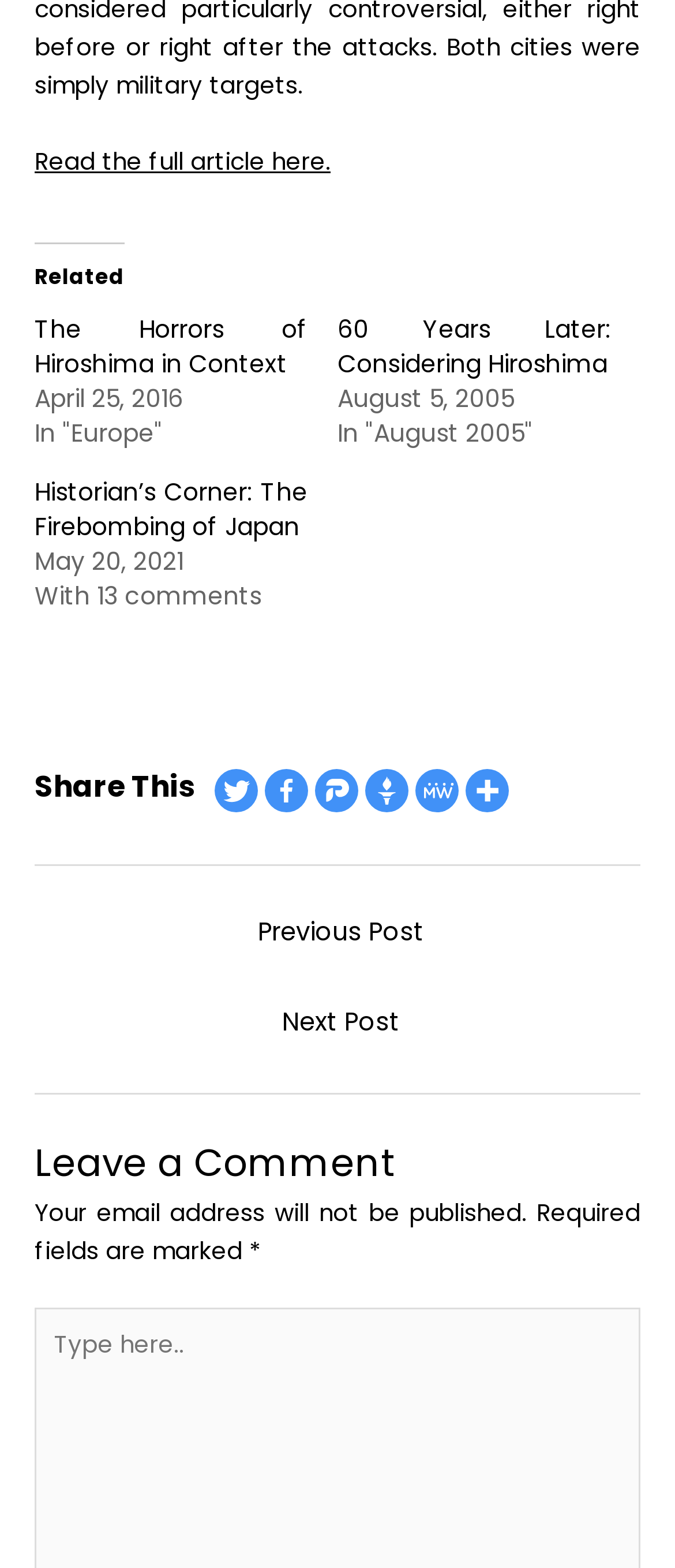Pinpoint the bounding box coordinates of the element that must be clicked to accomplish the following instruction: "Share on Twitter". The coordinates should be in the format of four float numbers between 0 and 1, i.e., [left, top, right, bottom].

[0.318, 0.491, 0.382, 0.518]